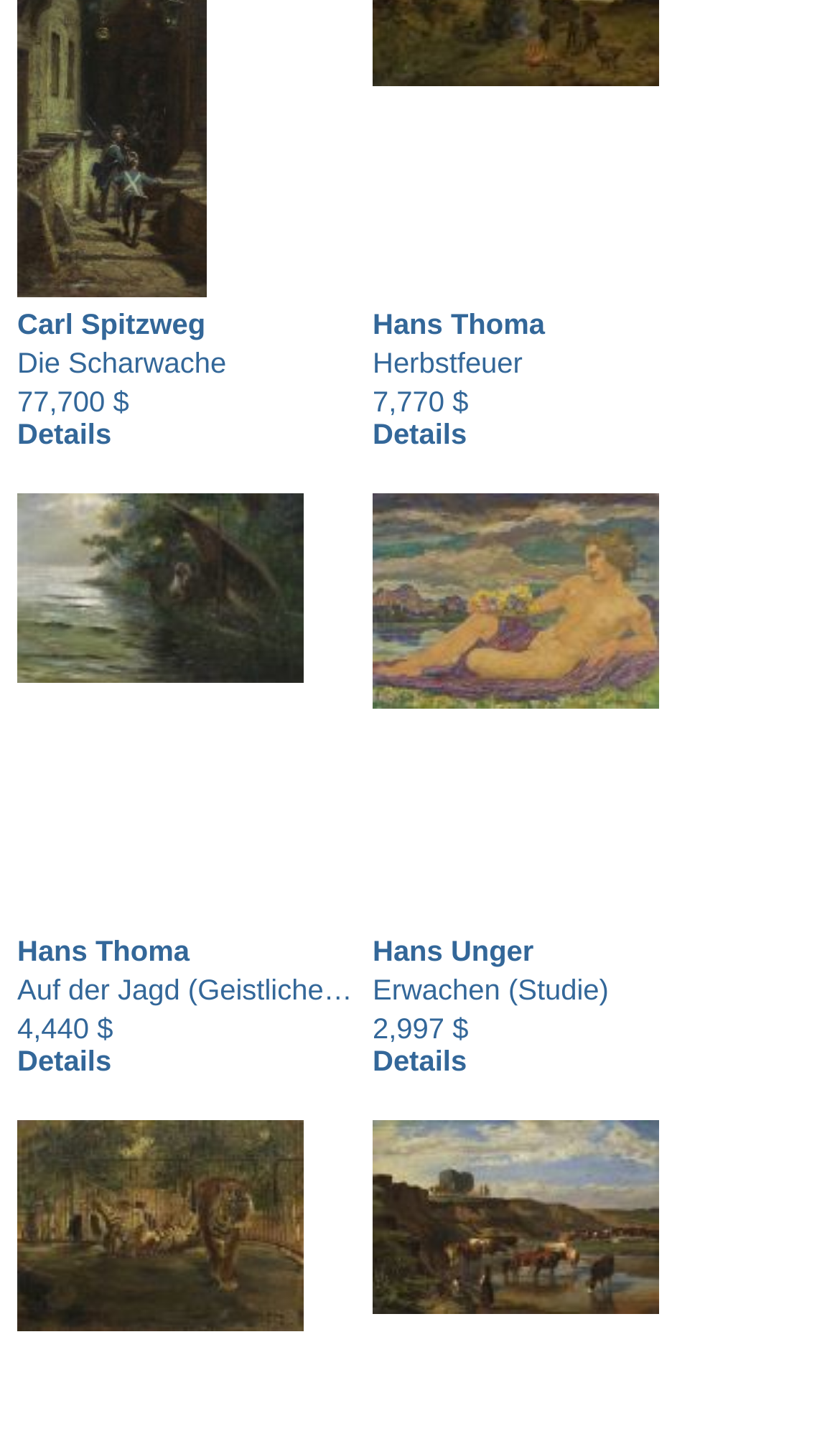What is the price of the artwork by Carl Spitzweg? Please answer the question using a single word or phrase based on the image.

77,700 $